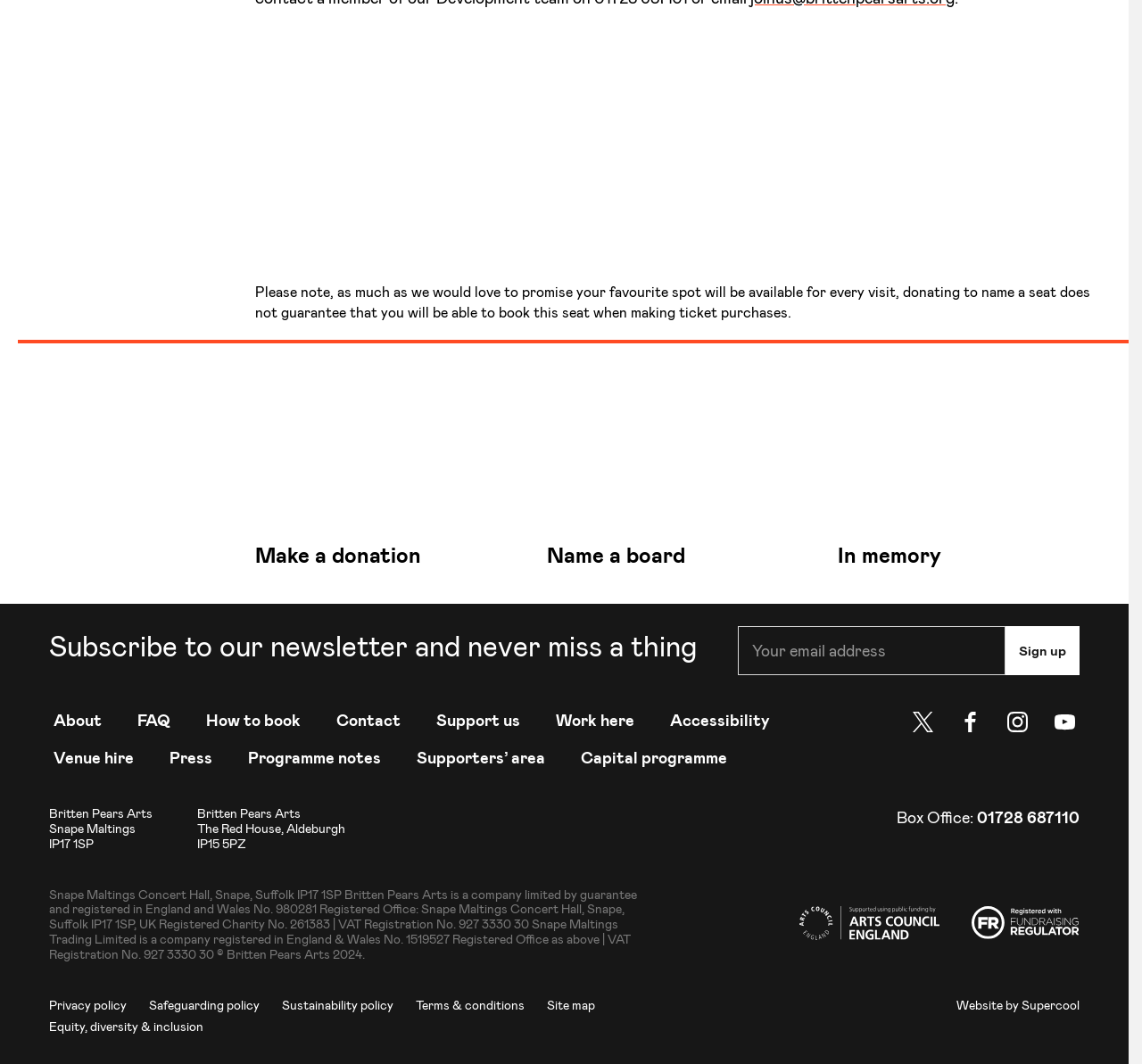Pinpoint the bounding box coordinates of the clickable area needed to execute the instruction: "View the 'About' page". The coordinates should be specified as four float numbers between 0 and 1, i.e., [left, top, right, bottom].

[0.047, 0.667, 0.089, 0.688]